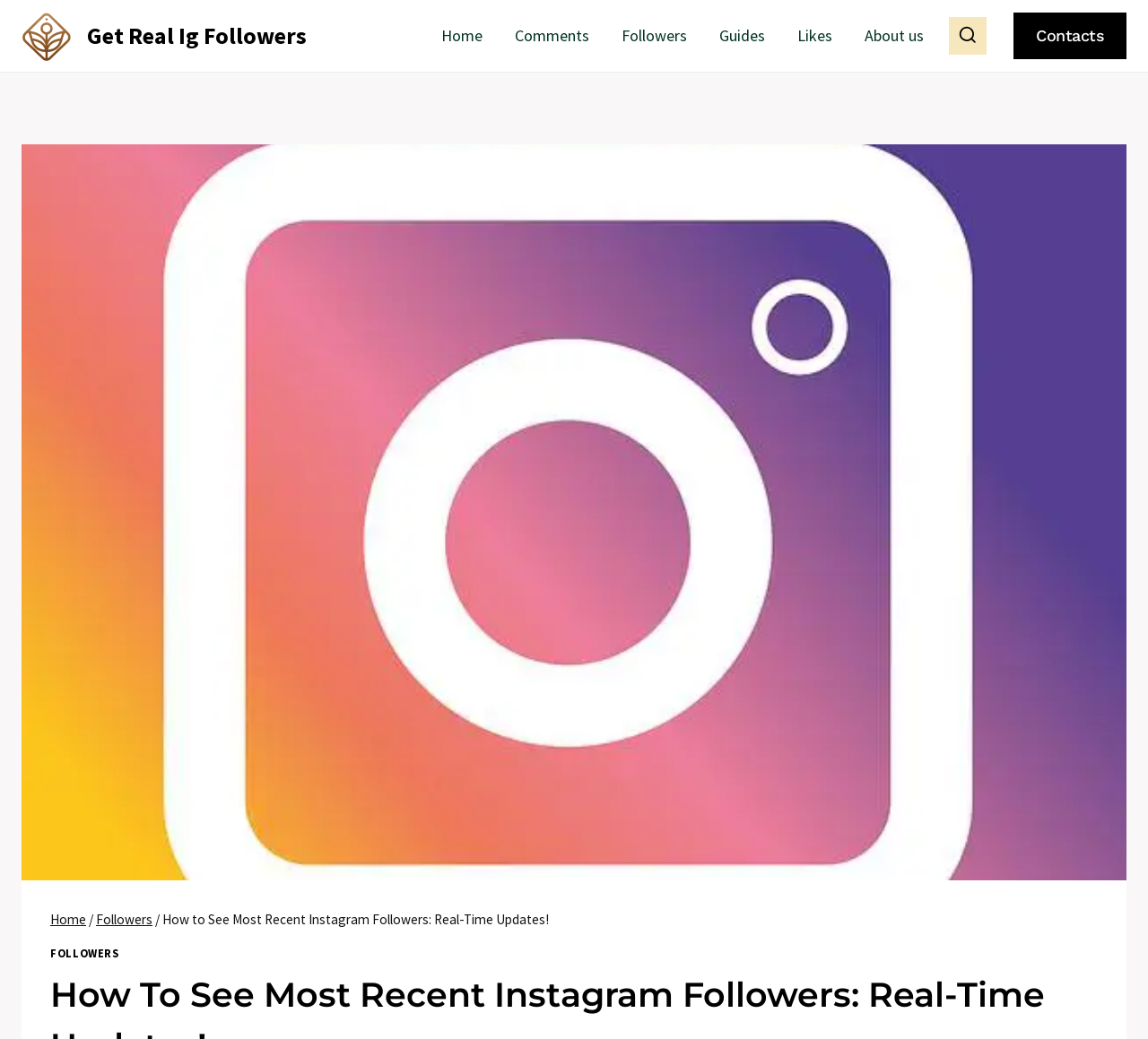Highlight the bounding box coordinates of the element you need to click to perform the following instruction: "visit the Contacts page."

[0.883, 0.012, 0.981, 0.057]